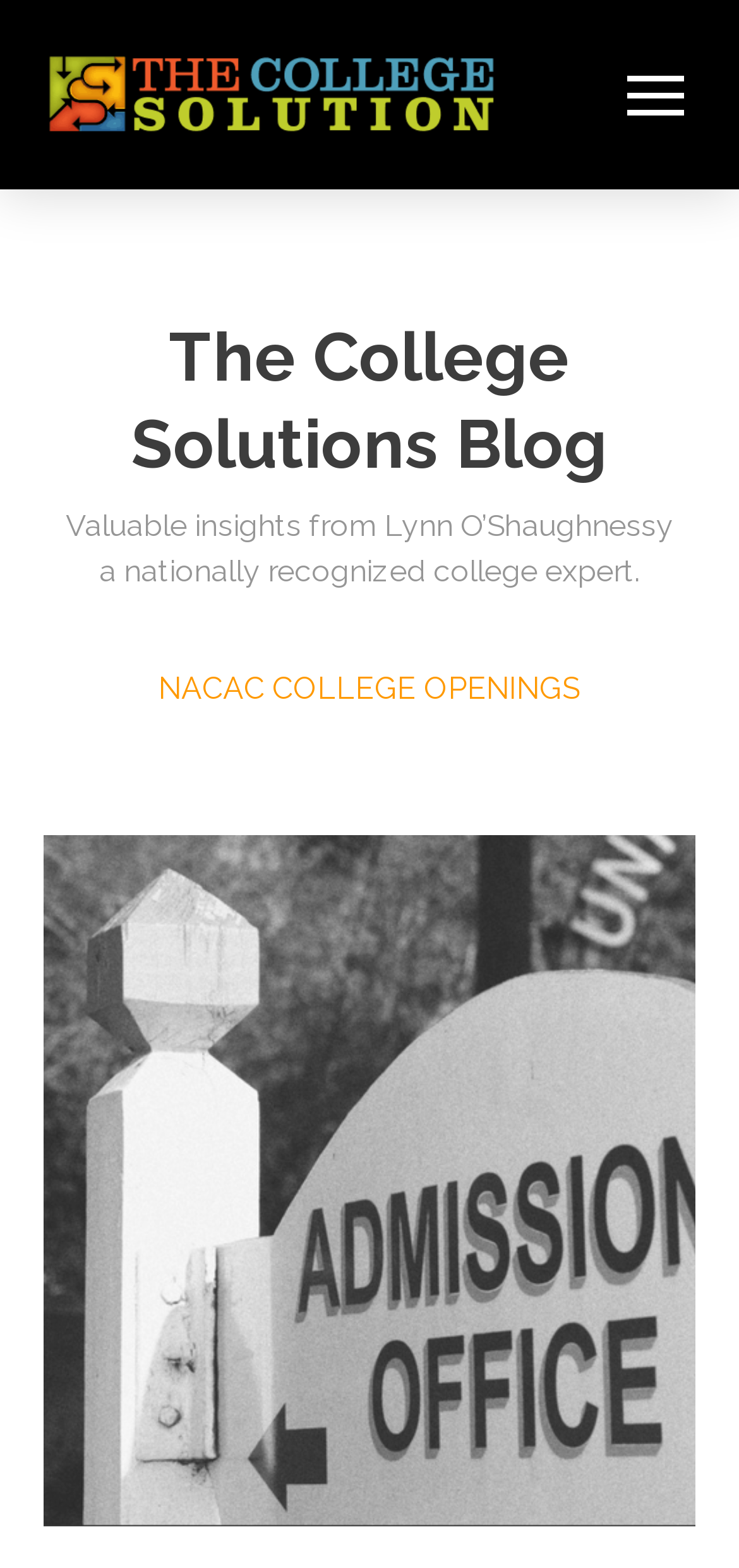Generate a detailed explanation of the webpage's features and information.

The webpage is titled "NACAC college openings Archives - The College Solution". At the top left, there is a link to "The College Solution" accompanied by an image with the same name. 

Below this, there is a button labeled "Toggle Off Canvas Content" which, when clicked, controls a menu. To the right of this button, there is a heading that reads "The College Solutions Blog". 

Underneath the heading, there are two lines of text: "Valuable insights from Lynn O’Shaughnessy" and "a nationally recognized college expert." These lines are positioned near the top of the page.

Further down, there is a prominent title "NACAC COLLEGE OPENINGS" in the middle of the page. Below this title, there is a large figure that occupies most of the page's width, containing an image related to the article "College Decision Day is an Illusion".

At the very bottom right of the page, there is a link labeled "Back to Top".